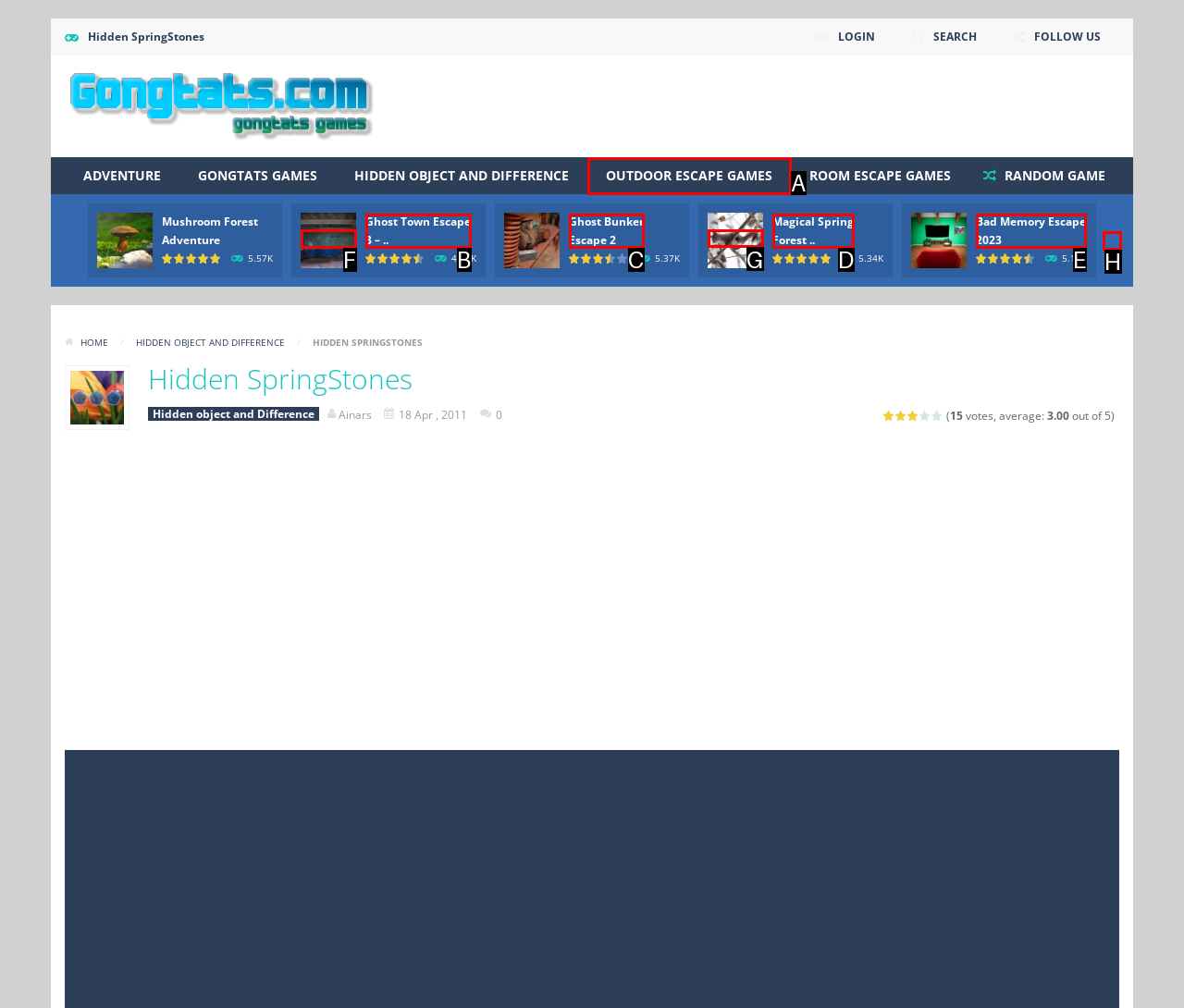Identify the correct option to click in order to complete this task: View Ghost Town Escape 3 – Mirrored Dimension game details
Answer with the letter of the chosen option directly.

F